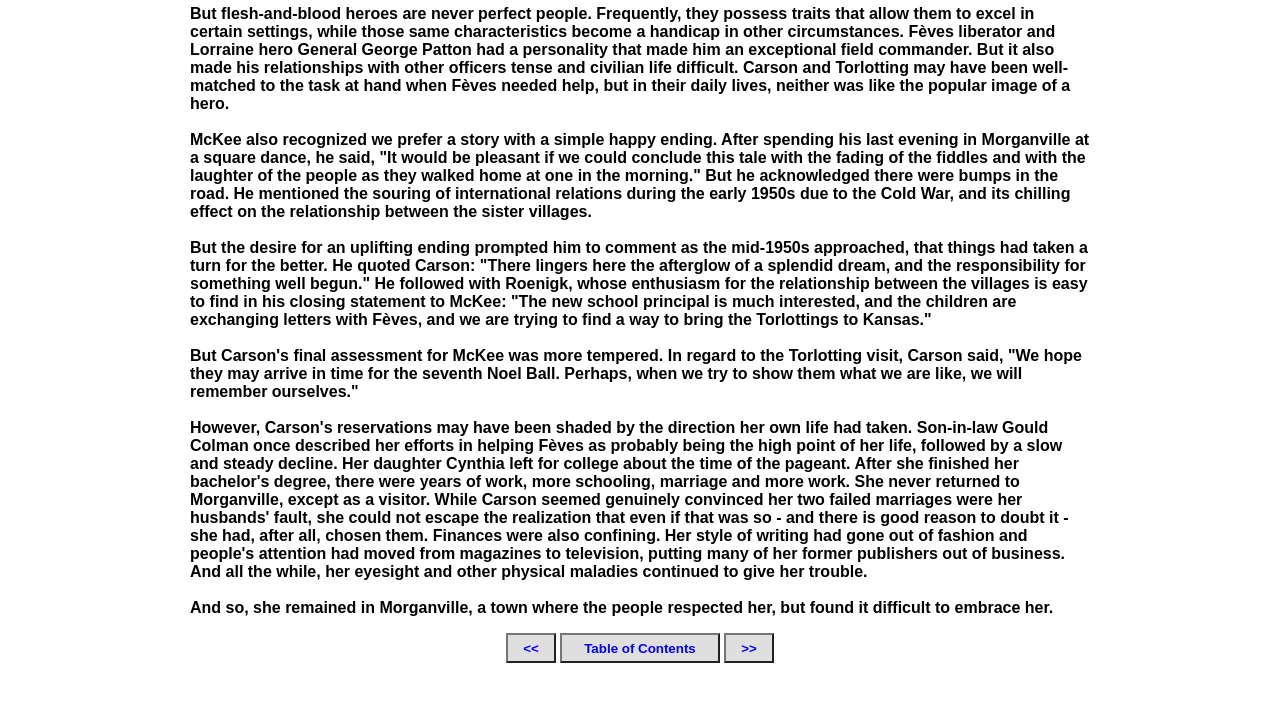Please find the bounding box for the following UI element description. Provide the coordinates in (top-left x, top-left y, bottom-right x, bottom-right y) format, with values between 0 and 1: Table of Contents

[0.438, 0.896, 0.562, 0.938]